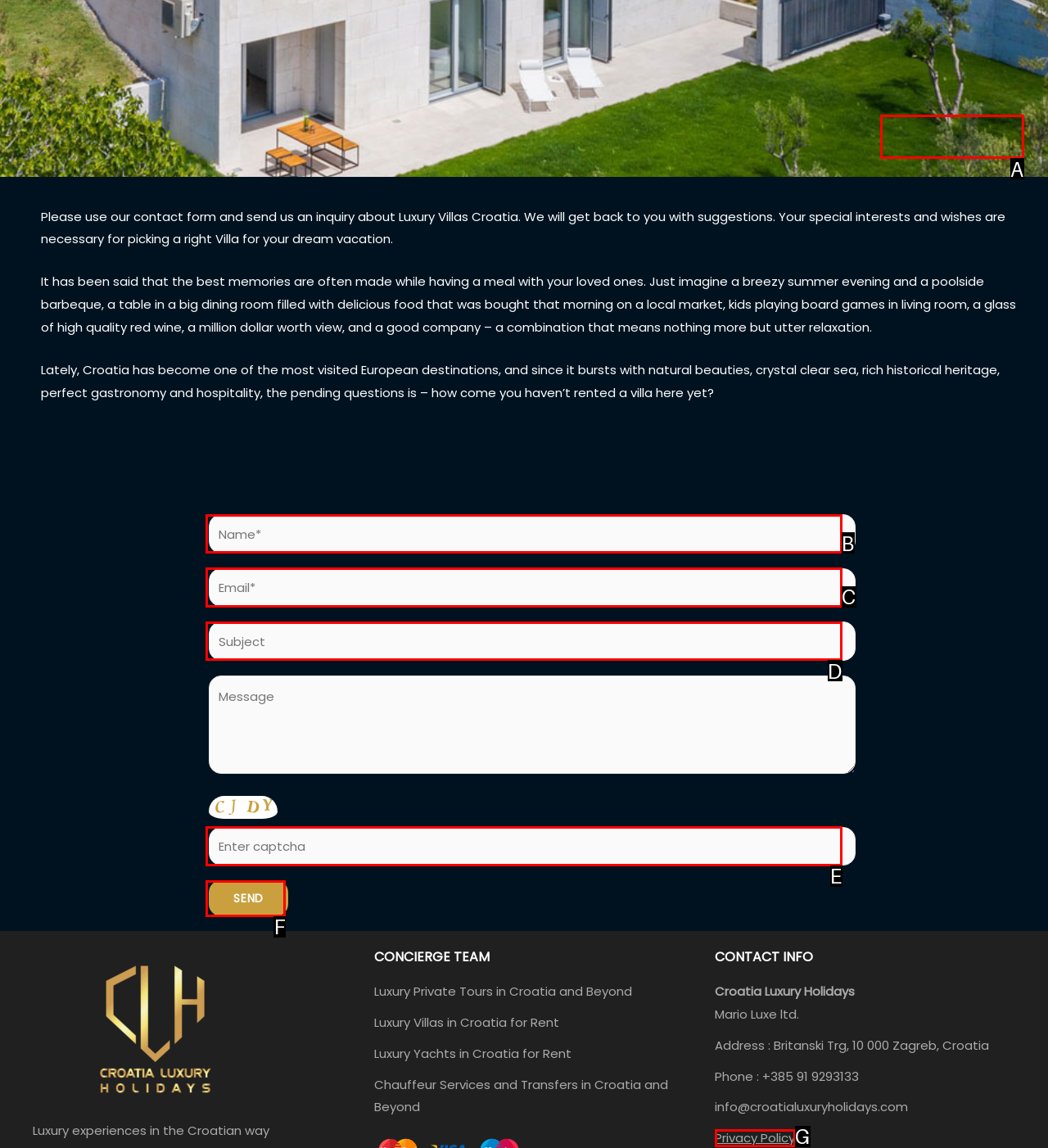Given the description: value="Send", determine the corresponding lettered UI element.
Answer with the letter of the selected option.

F